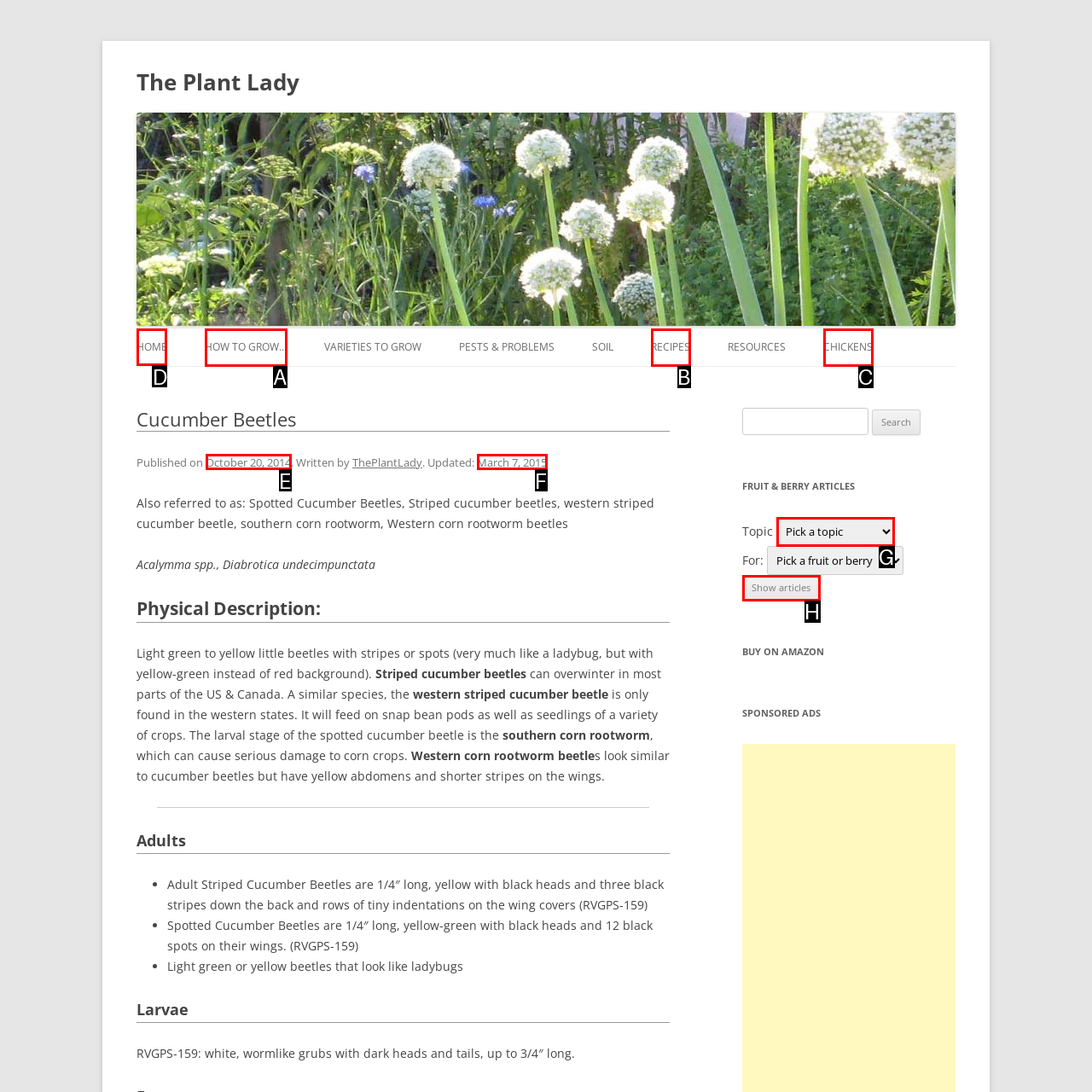Decide which UI element to click to accomplish the task: Click on the 'HOME' link
Respond with the corresponding option letter.

D